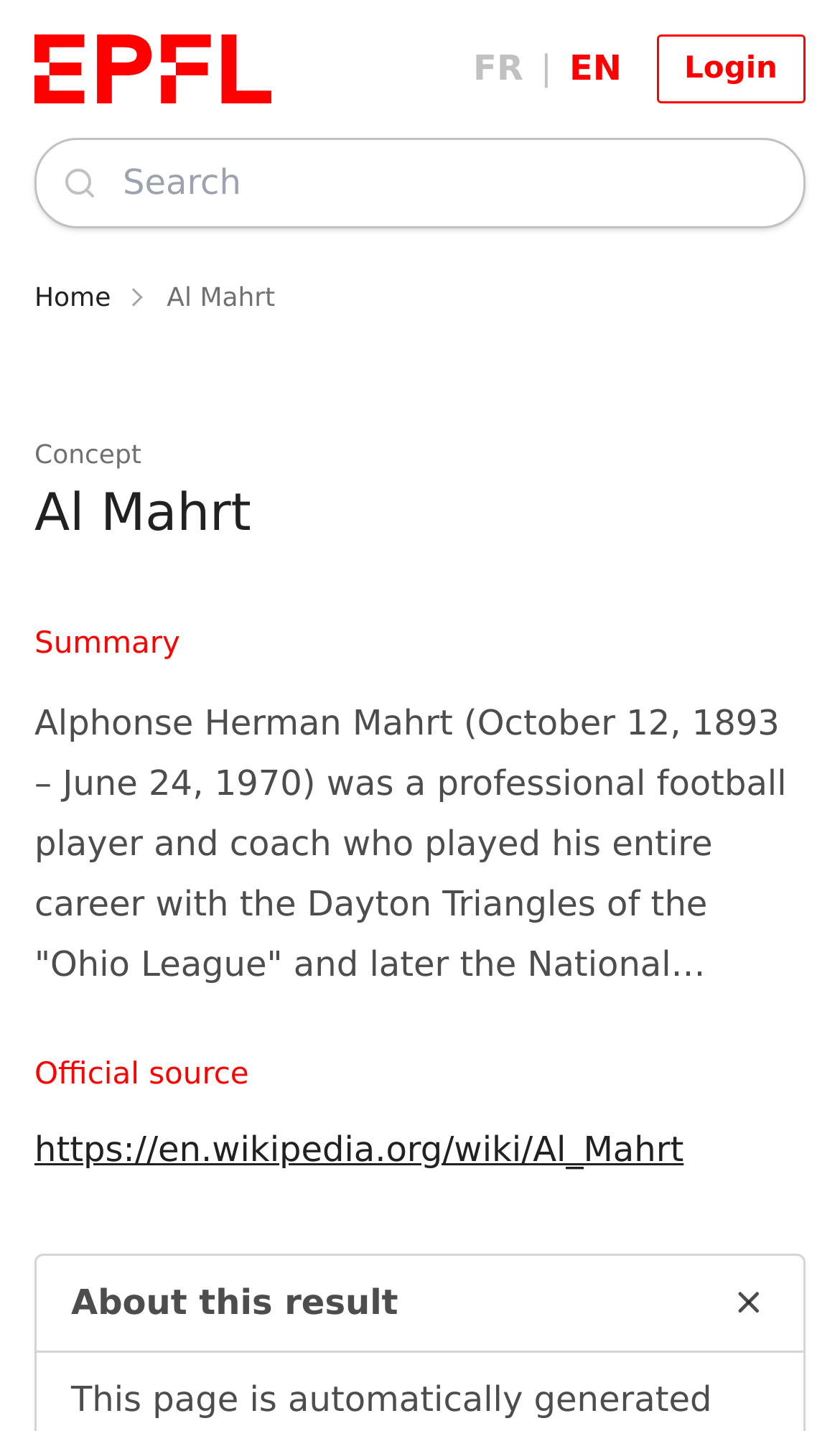Please determine the bounding box coordinates of the element to click in order to execute the following instruction: "click the EPFL Logo". The coordinates should be four float numbers between 0 and 1, specified as [left, top, right, bottom].

[0.041, 0.024, 0.323, 0.072]